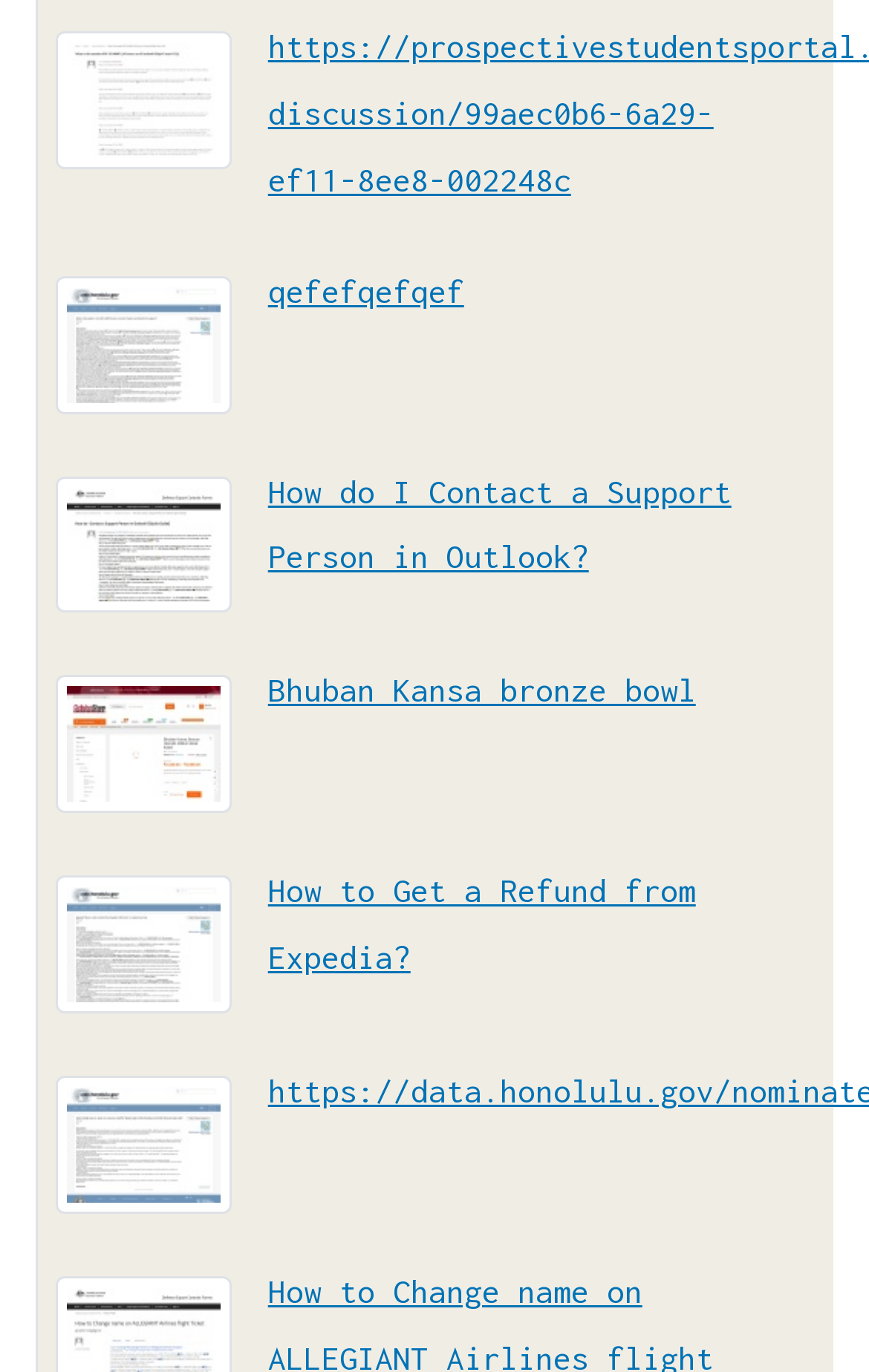Can you find the bounding box coordinates of the area I should click to execute the following instruction: "Open the link to contact a support person in Outlook"?

[0.064, 0.379, 0.267, 0.408]